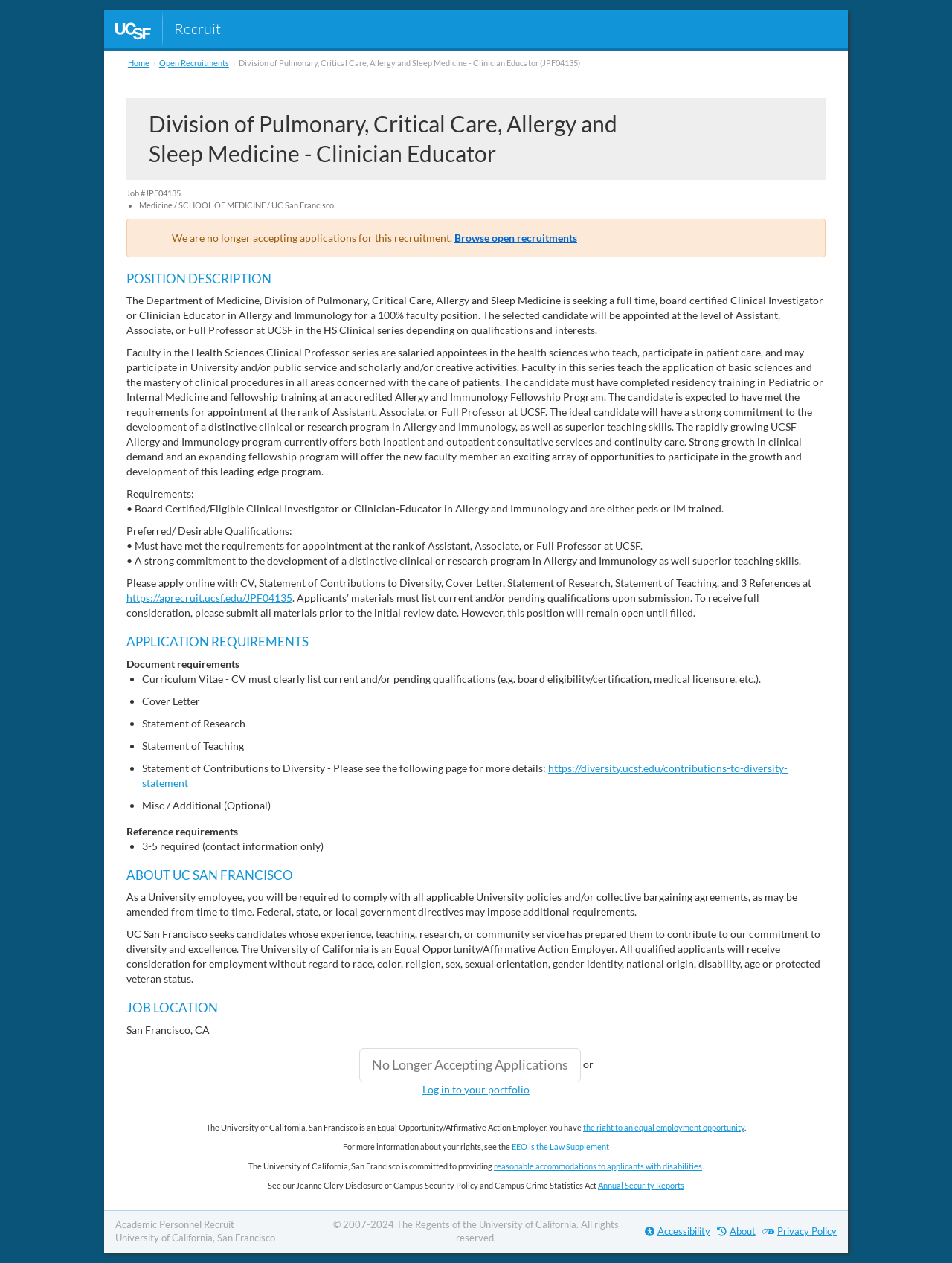Find the bounding box coordinates of the element's region that should be clicked in order to follow the given instruction: "Log in to your portfolio". The coordinates should consist of four float numbers between 0 and 1, i.e., [left, top, right, bottom].

[0.444, 0.857, 0.556, 0.867]